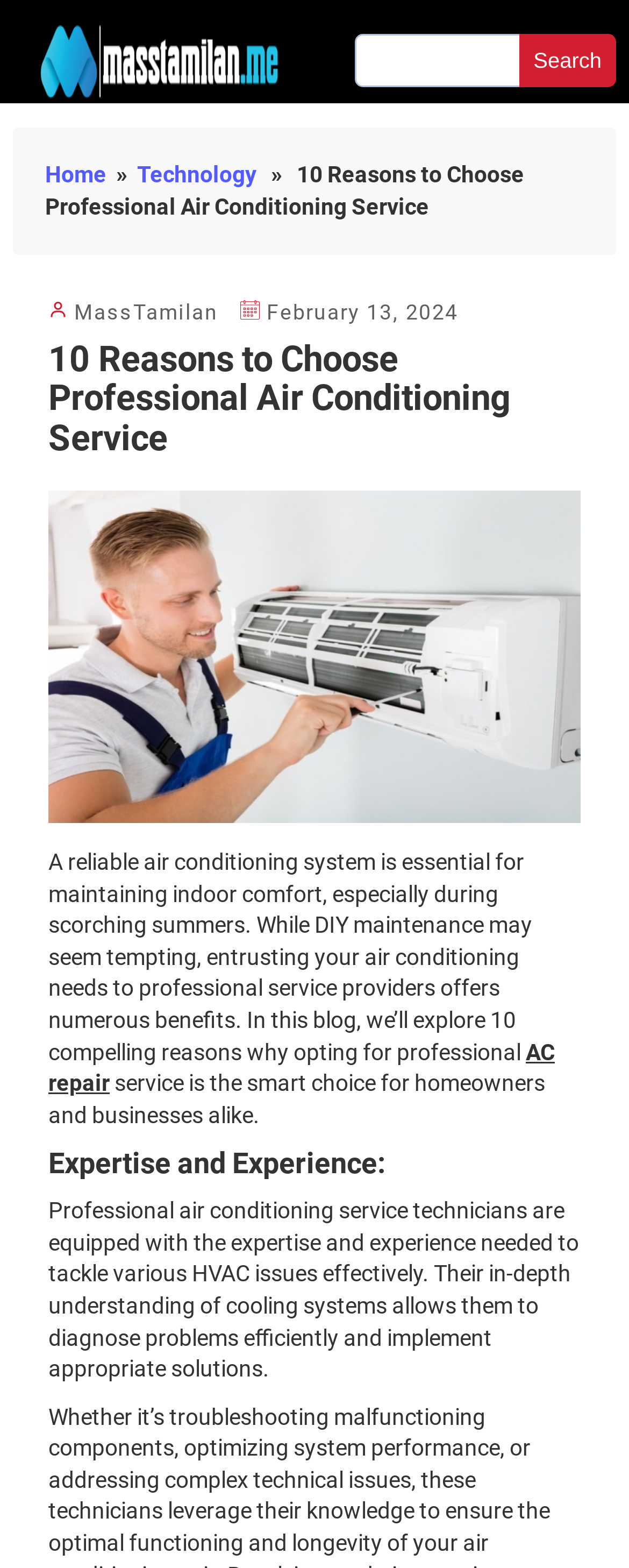Give a succinct answer to this question in a single word or phrase: 
What is the topic of the blog post?

Air Conditioning Service